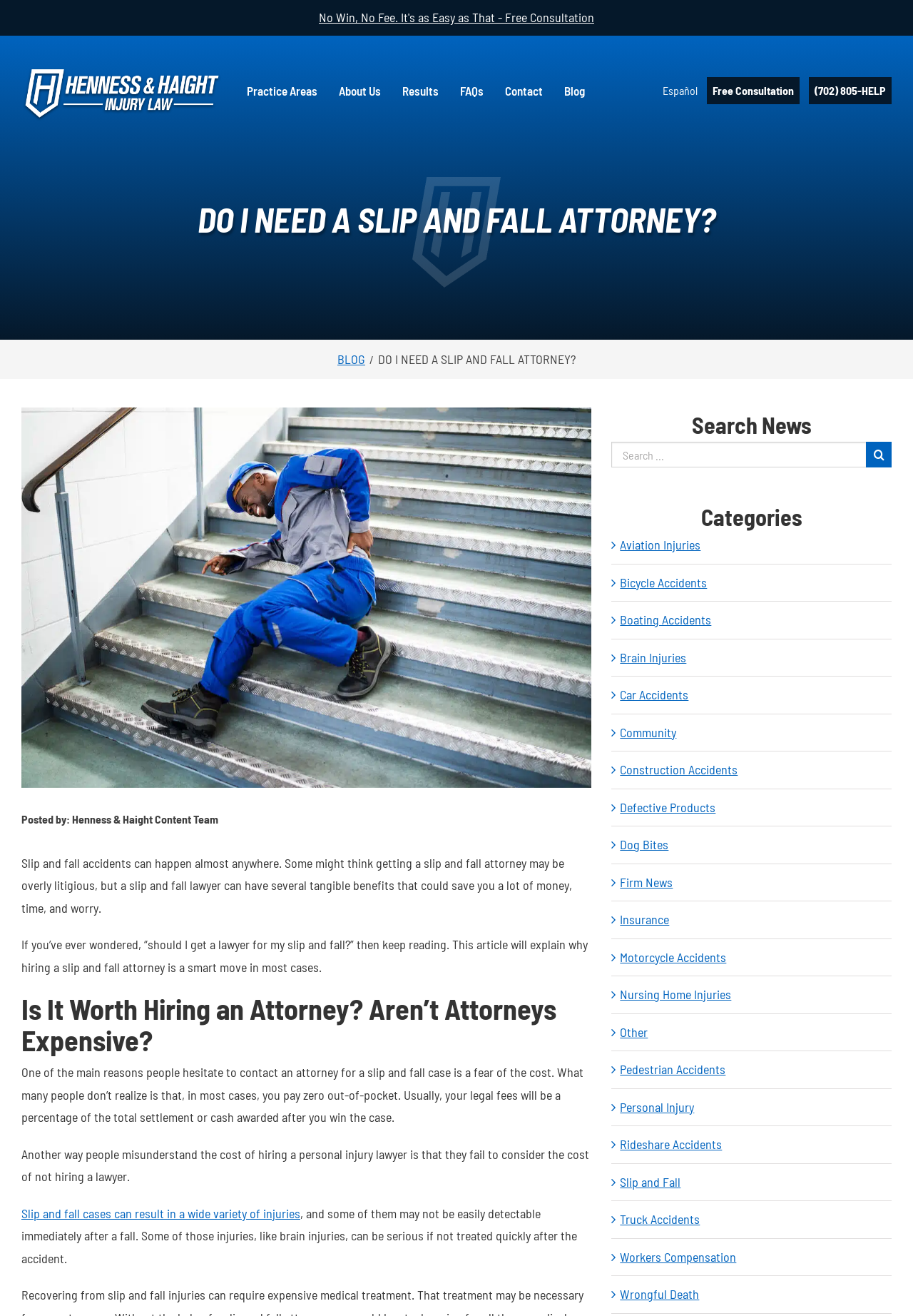What is the purpose of the search bar?
Please provide a single word or phrase based on the screenshot.

To search news